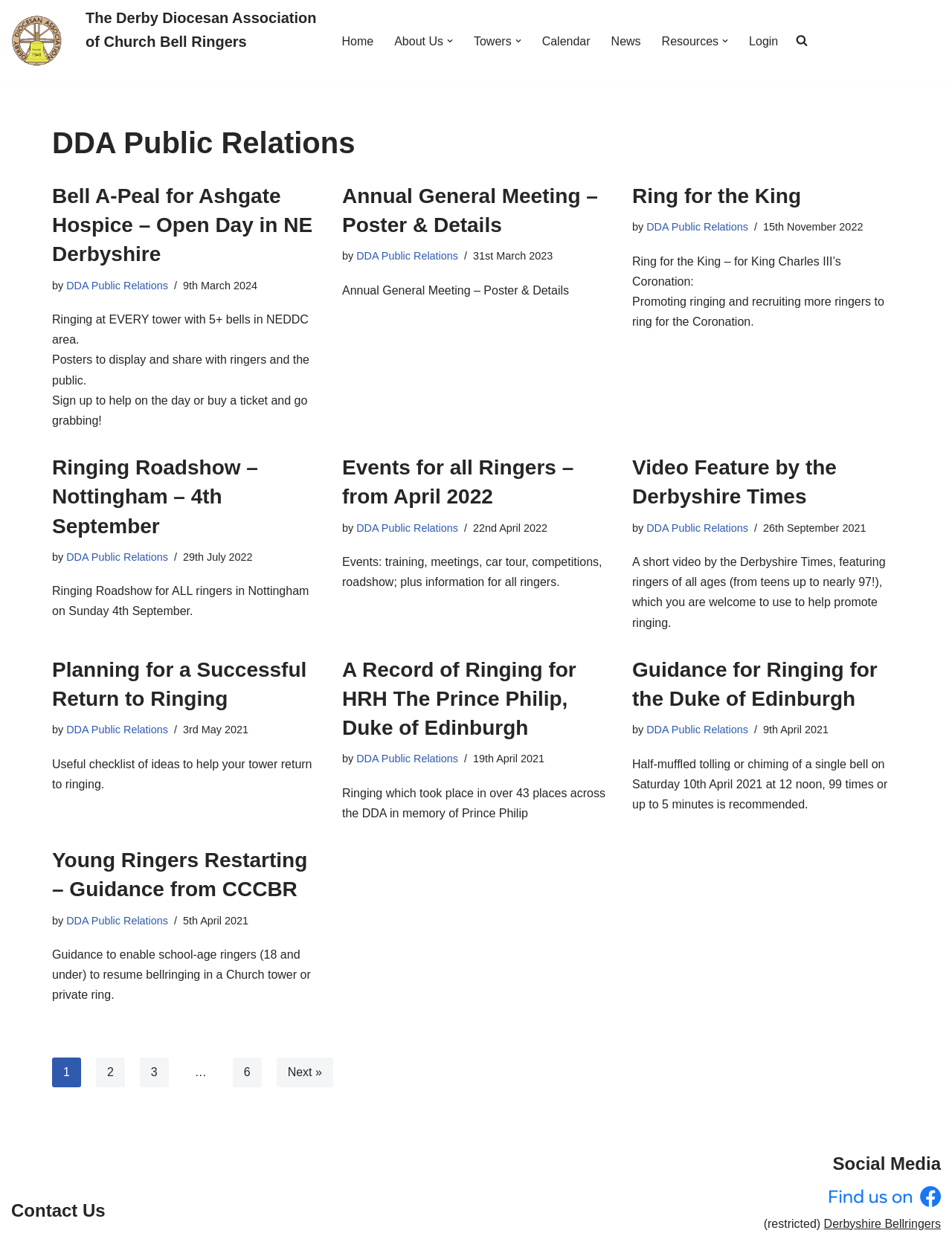Identify and provide the main heading of the webpage.

DDA Public Relations